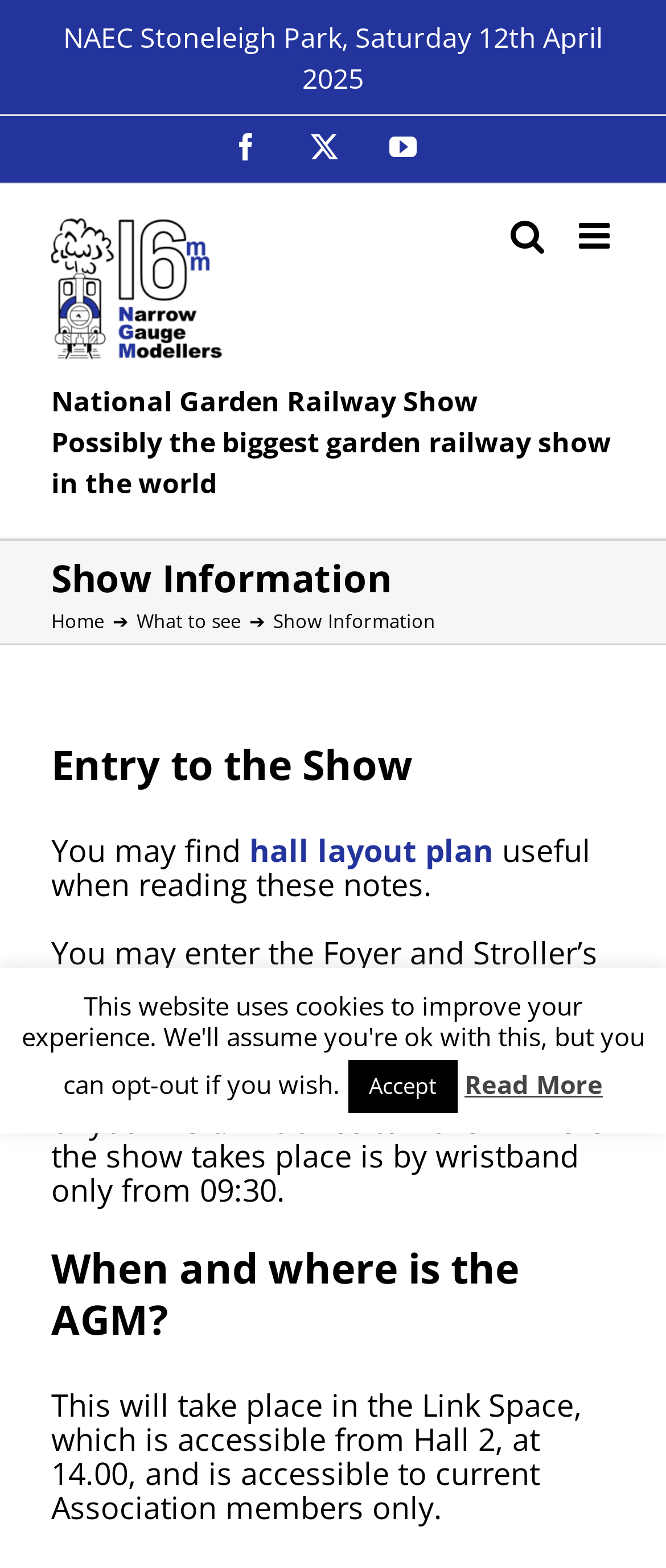Answer the following query with a single word or phrase:
What is the benefit of entering the Foyer and Stroller’s Restaurant from 09:00?

To take advantage of toilets and catering facilities